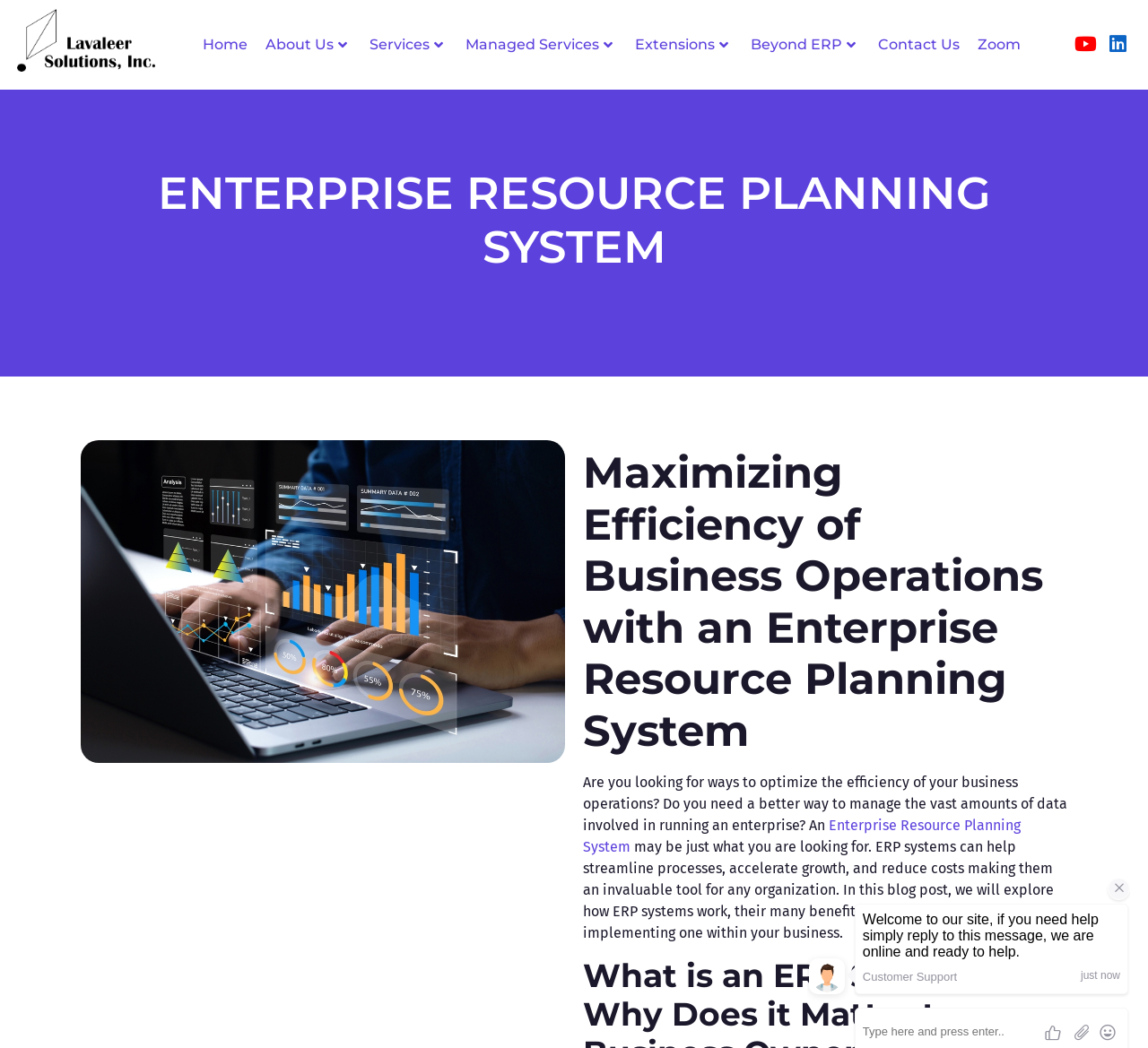Specify the bounding box coordinates of the area to click in order to follow the given instruction: "Click on the Home link."

[0.168, 0.017, 0.223, 0.068]